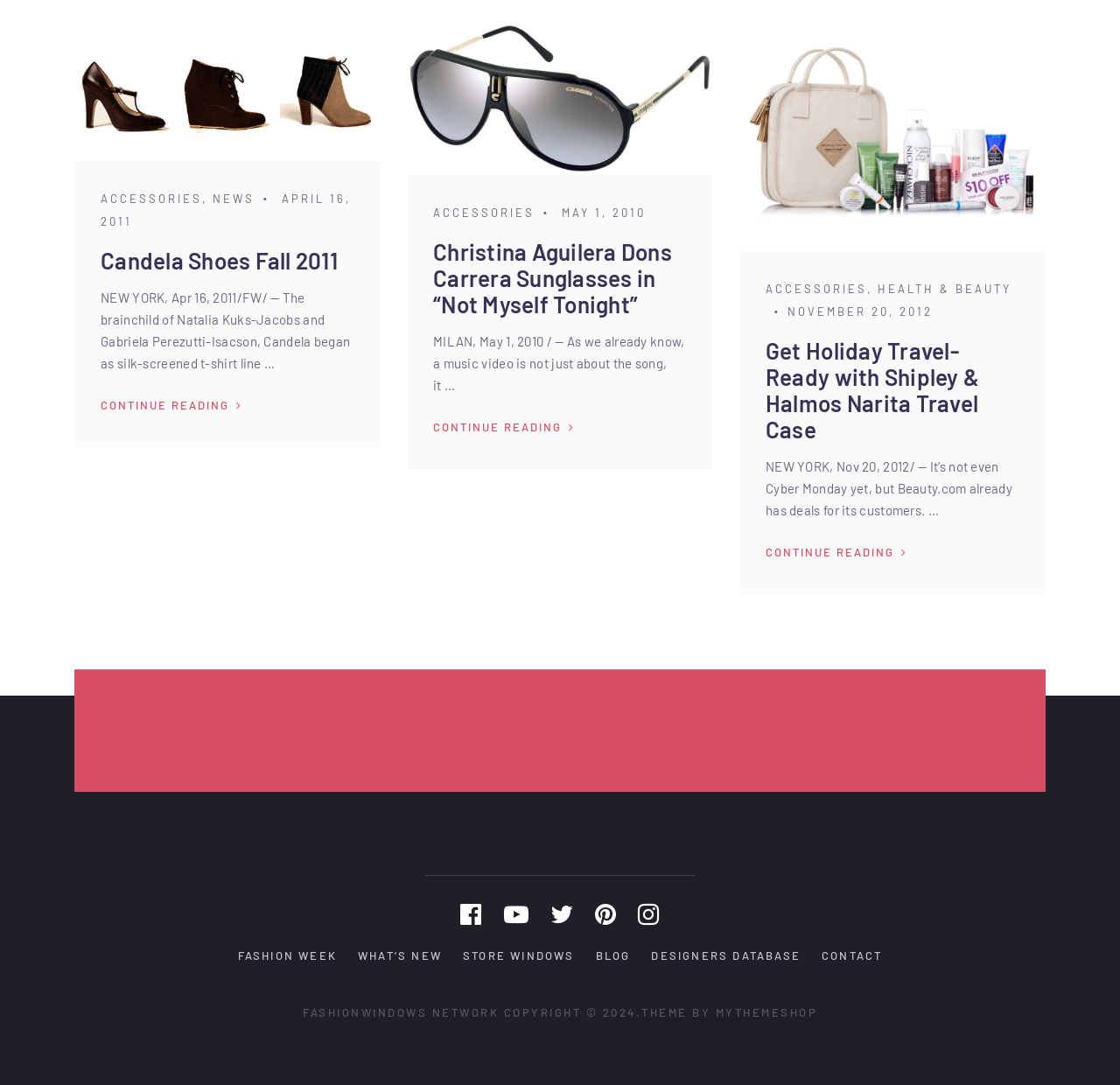Please determine the bounding box coordinates of the element's region to click in order to carry out the following instruction: "Read about Candela Shoes Fall 2011". The coordinates should be four float numbers between 0 and 1, i.e., [left, top, right, bottom].

[0.066, 0.02, 0.34, 0.148]